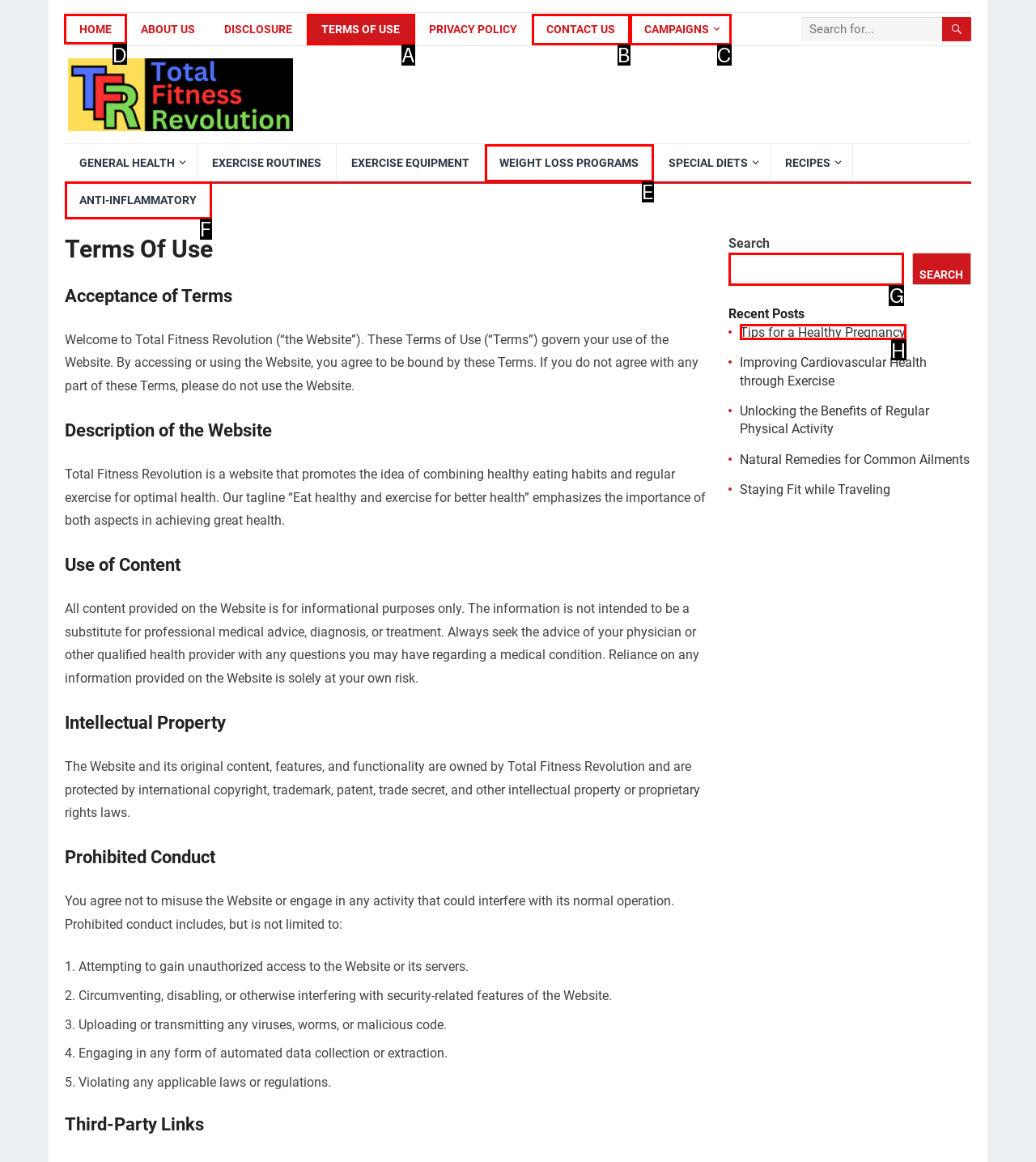Choose the HTML element that should be clicked to achieve this task: Click HOME
Respond with the letter of the correct choice.

D